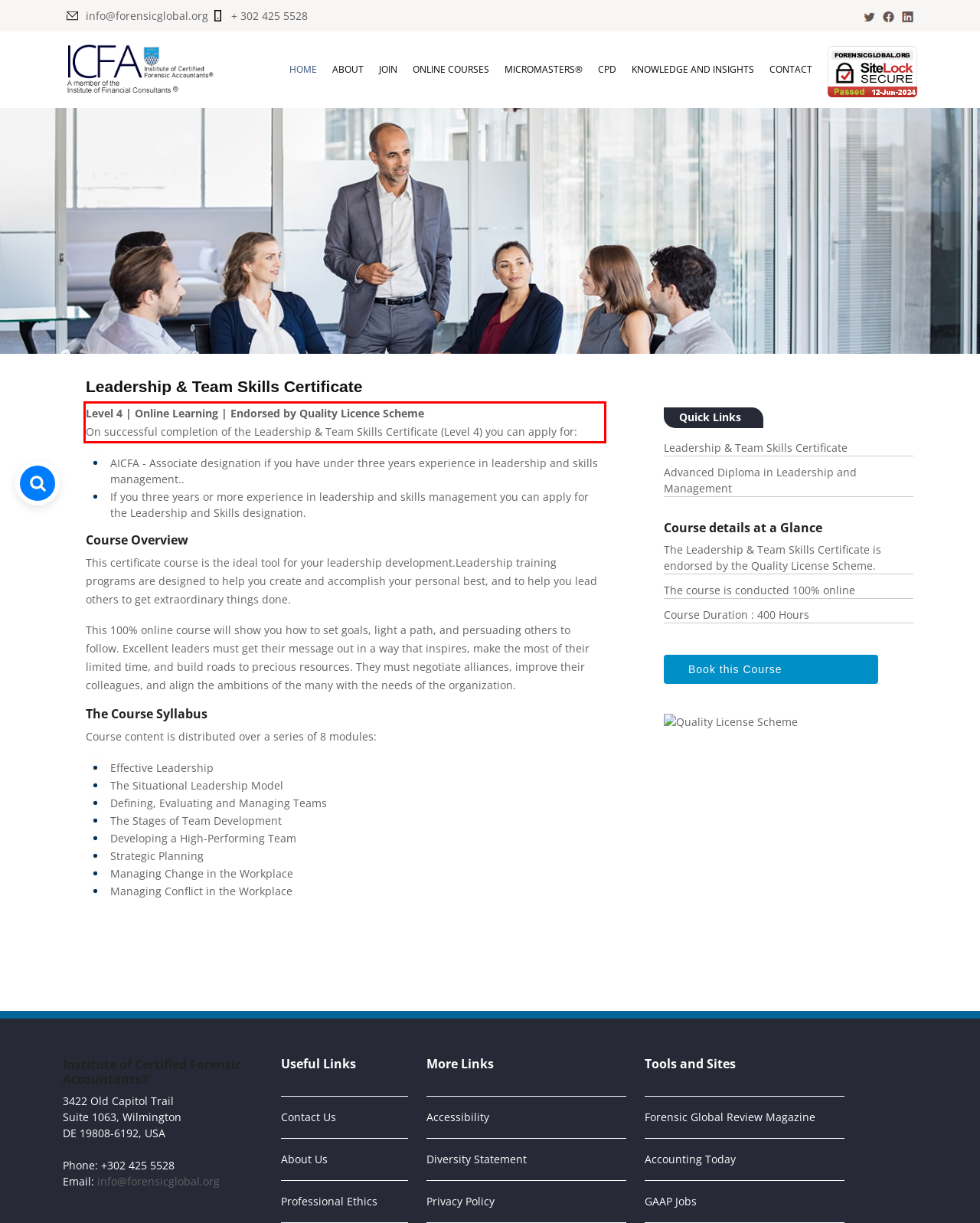Perform OCR on the text inside the red-bordered box in the provided screenshot and output the content.

Level 4 | Online Learning | Endorsed by Quality Licence Scheme On successful completion of the Leadership & Team Skills Certificate (Level 4) you can apply for: